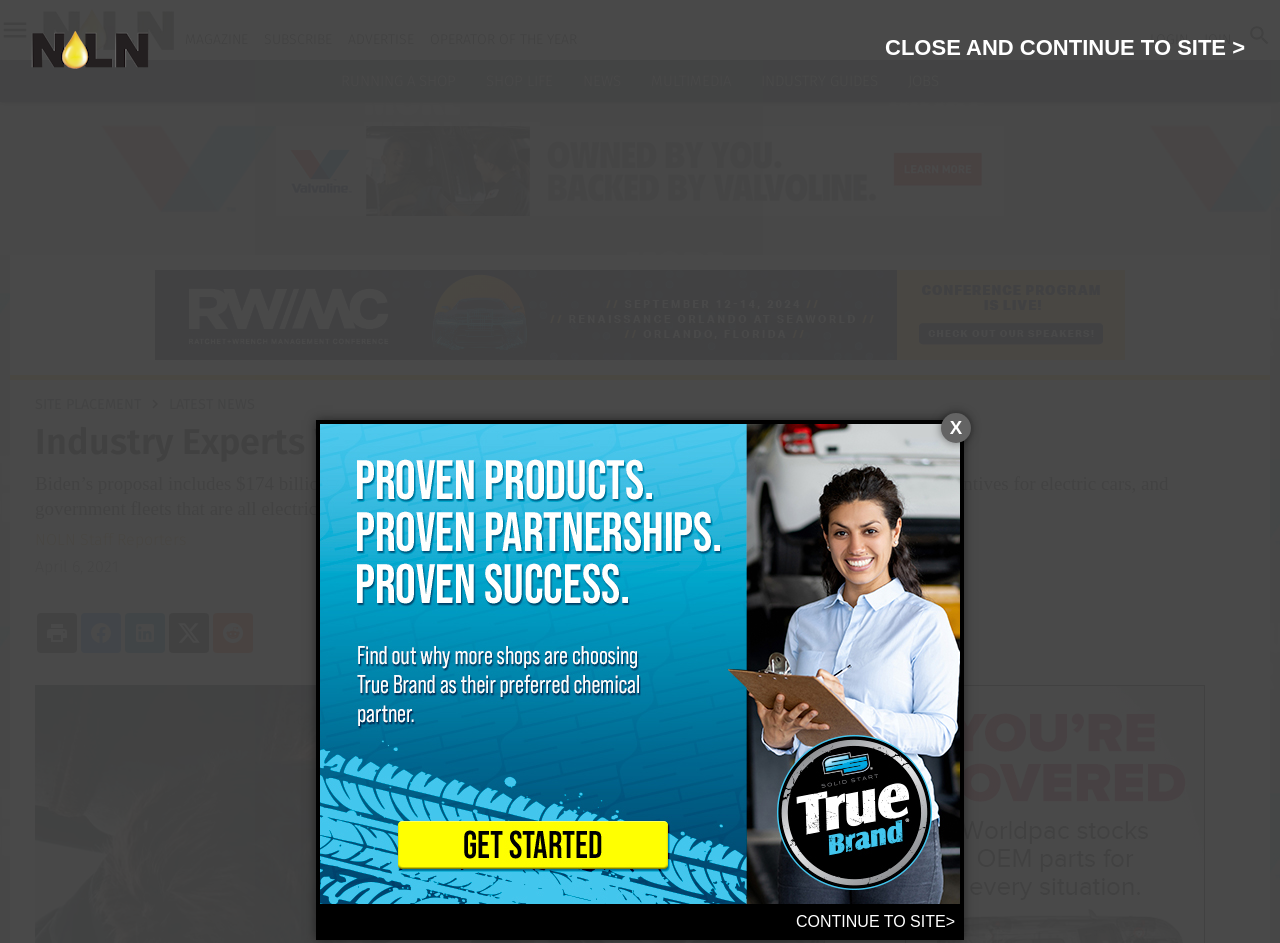Provide the bounding box coordinates of the HTML element described as: "Running a Shop". The bounding box coordinates should be four float numbers between 0 and 1, i.e., [left, top, right, bottom].

[0.012, 0.117, 0.102, 0.137]